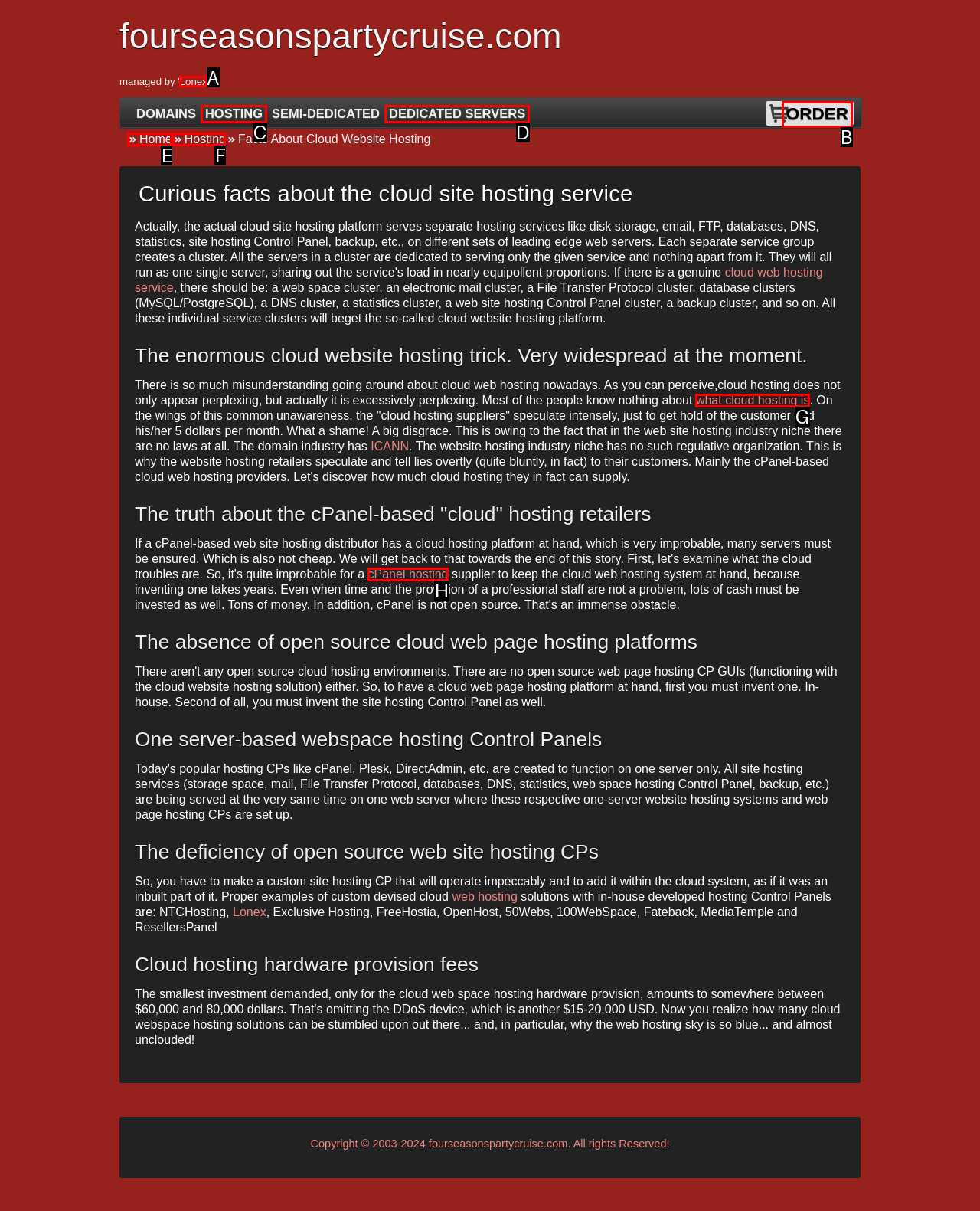Select the appropriate bounding box to fulfill the task: Click on the 'Lonex' link Respond with the corresponding letter from the choices provided.

A